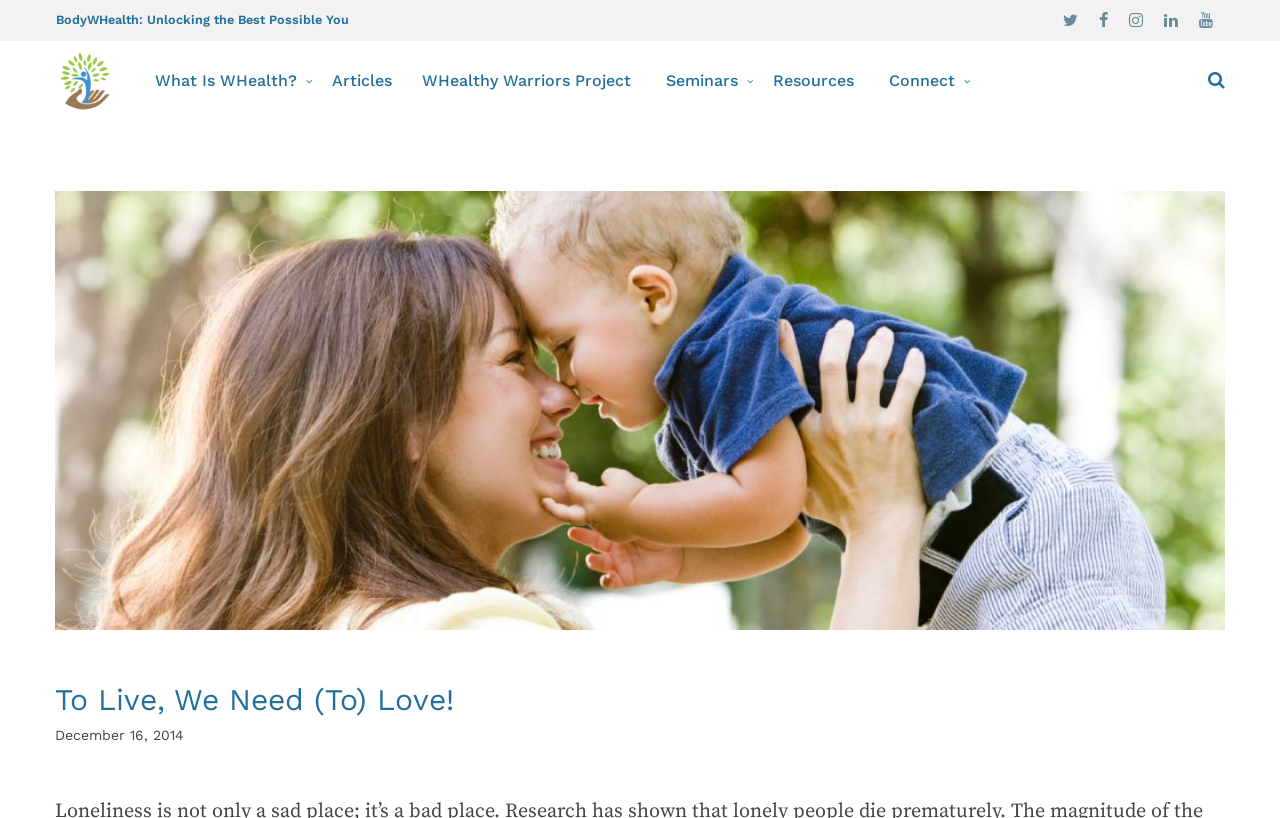Generate the text content of the main heading of the webpage.

To Live, We Need (To) Love!